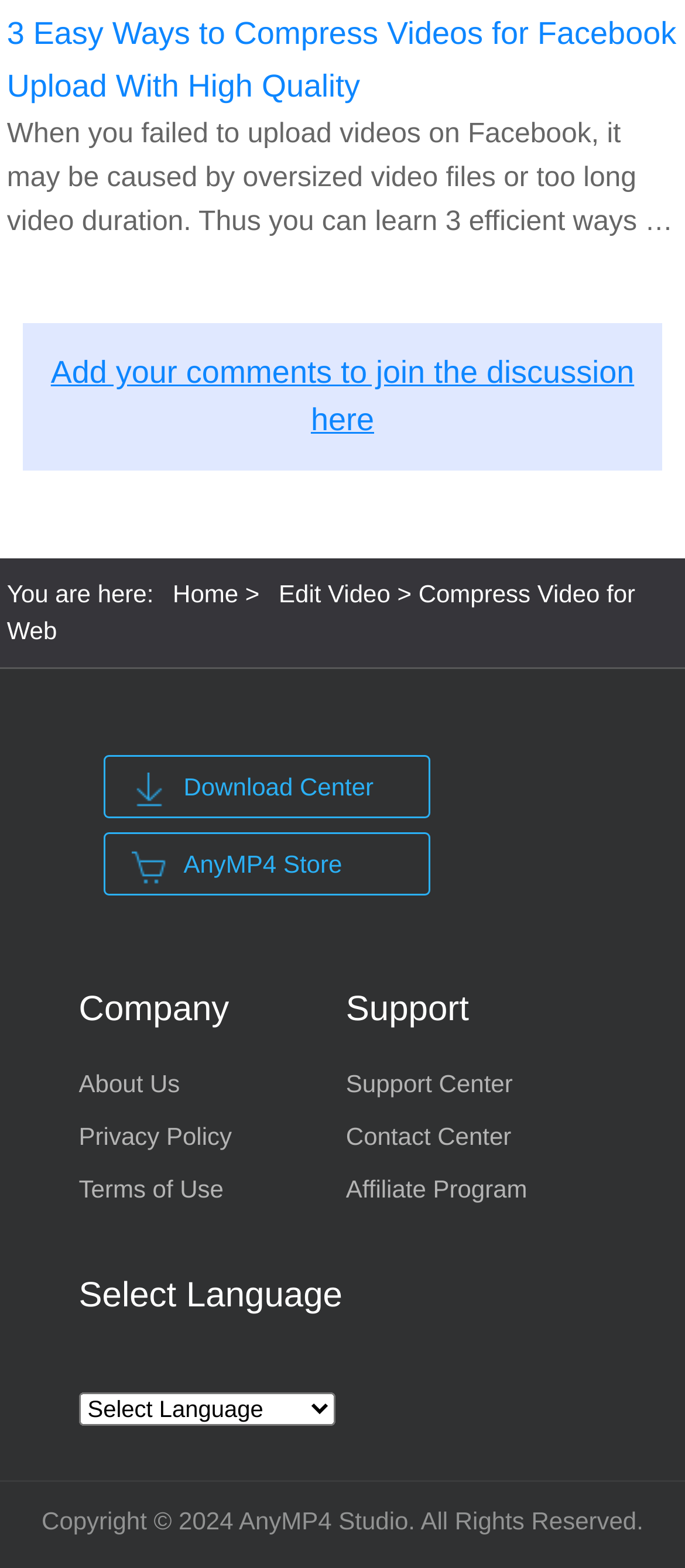Could you highlight the region that needs to be clicked to execute the instruction: "Select a language"?

[0.115, 0.888, 0.489, 0.91]